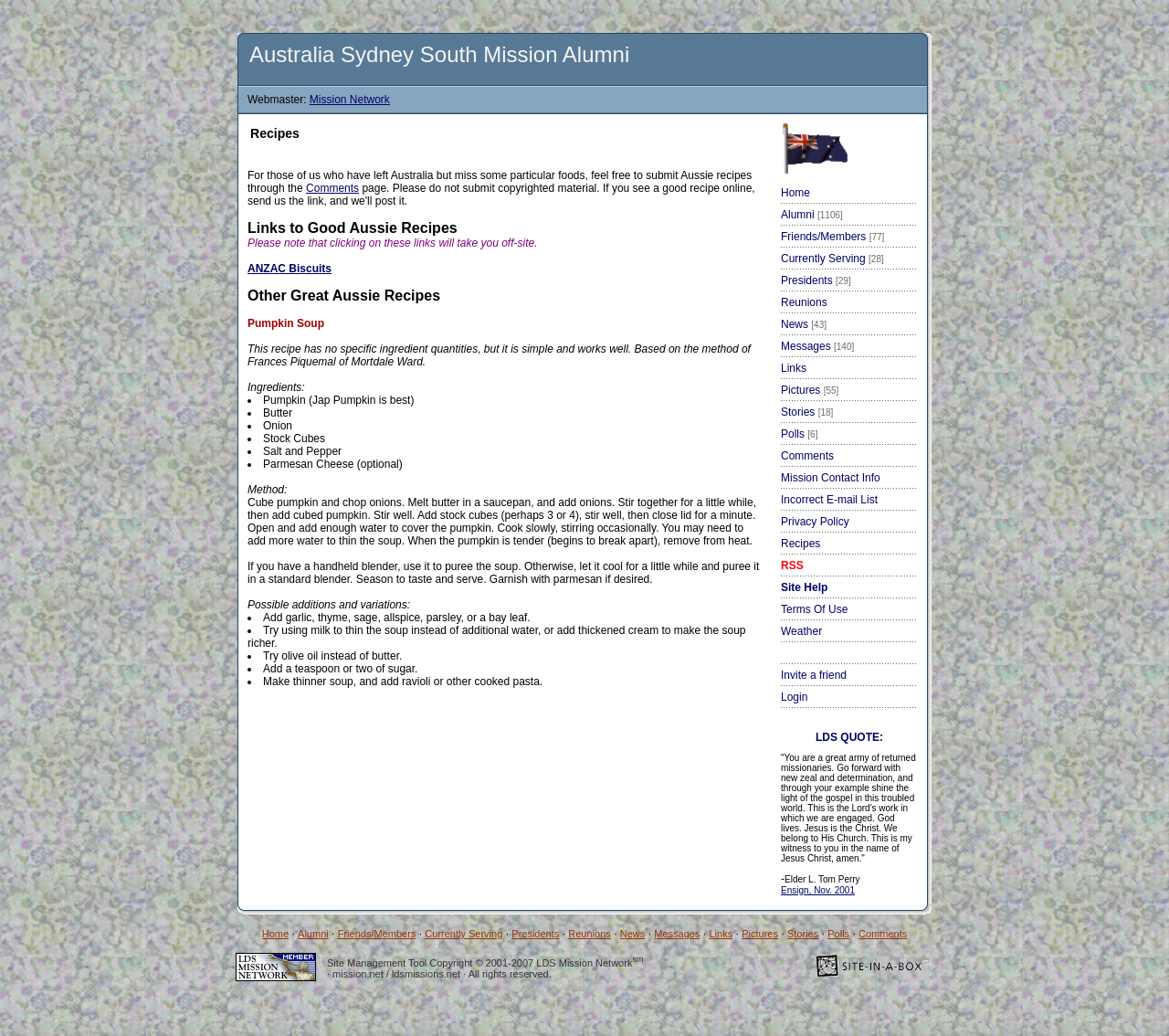What is the name of the recipe posted on the webpage?
Please provide a detailed and thorough answer to the question.

The name of the recipe posted on the webpage is 'Pumpkin Soup', which is mentioned in the text along with its ingredients and method.